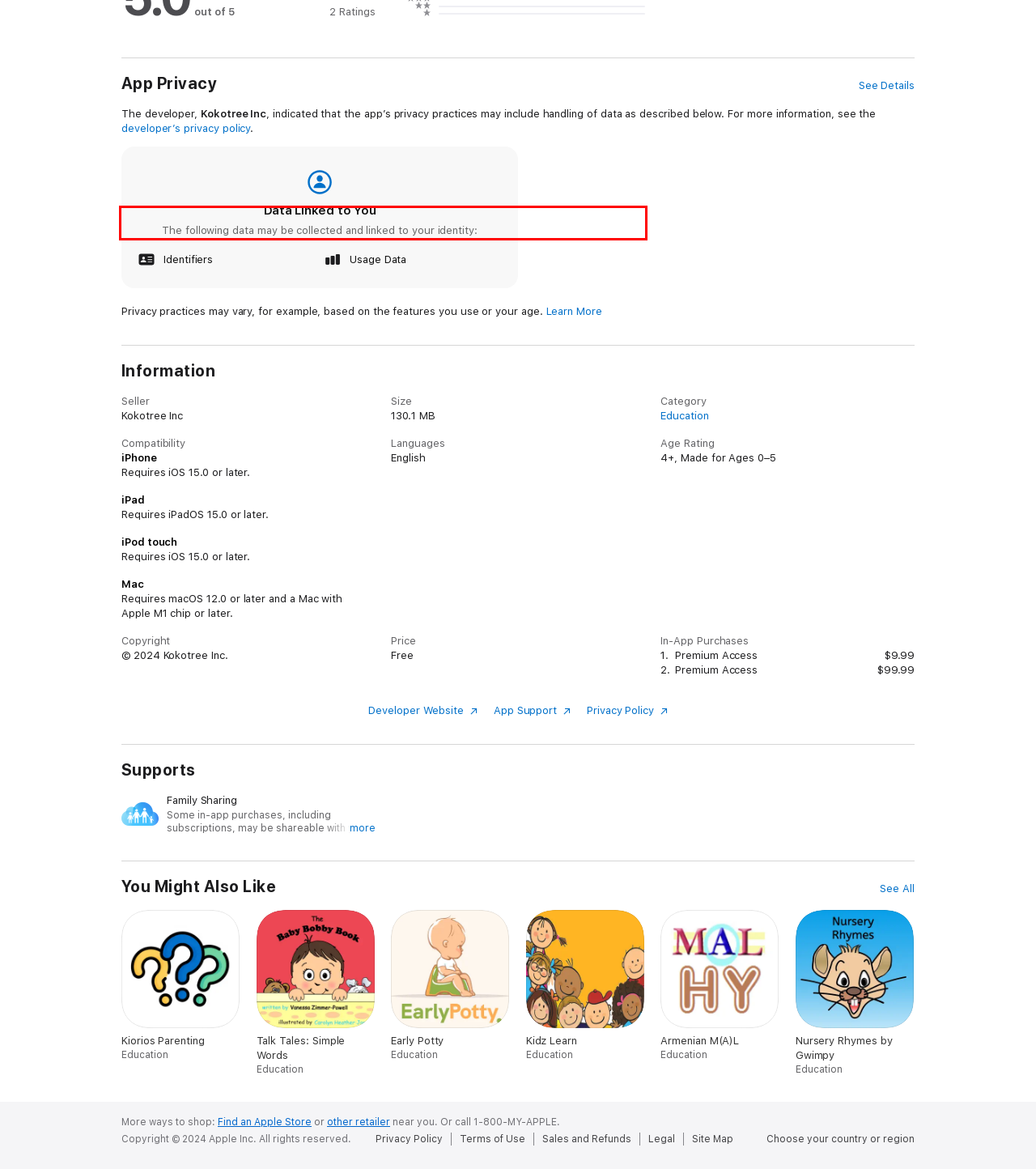In the screenshot of the webpage, find the red bounding box and perform OCR to obtain the text content restricted within this red bounding box.

Need 30-min to get some work done? No problem! Your toddler or preschooler can explore new educational content with just a few taps.